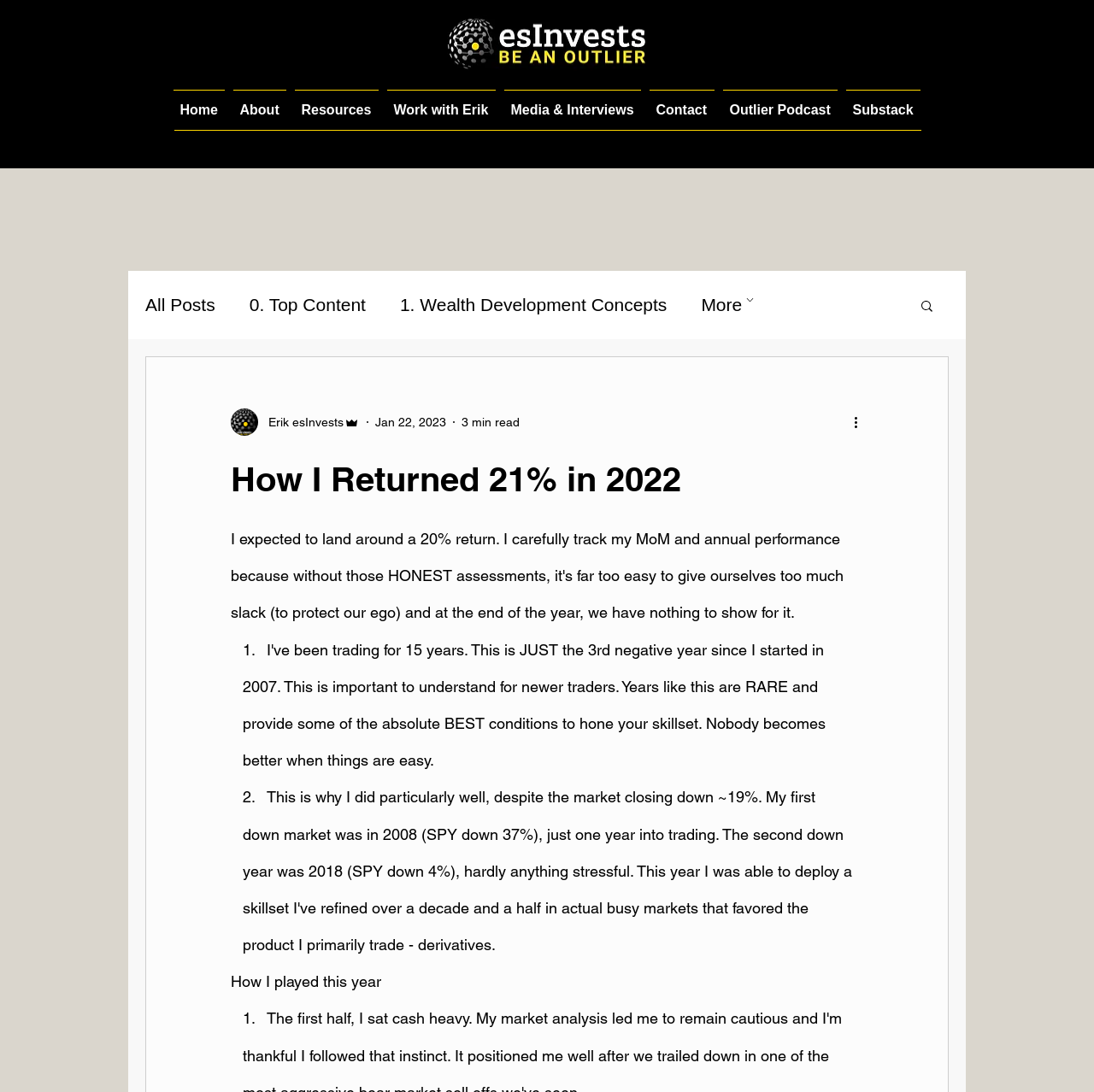What is the estimated reading time of the blog post?
Refer to the image and offer an in-depth and detailed answer to the question.

I found the estimated reading time of the blog post by looking at the text description '3 min read' which is located near the author's name and date.